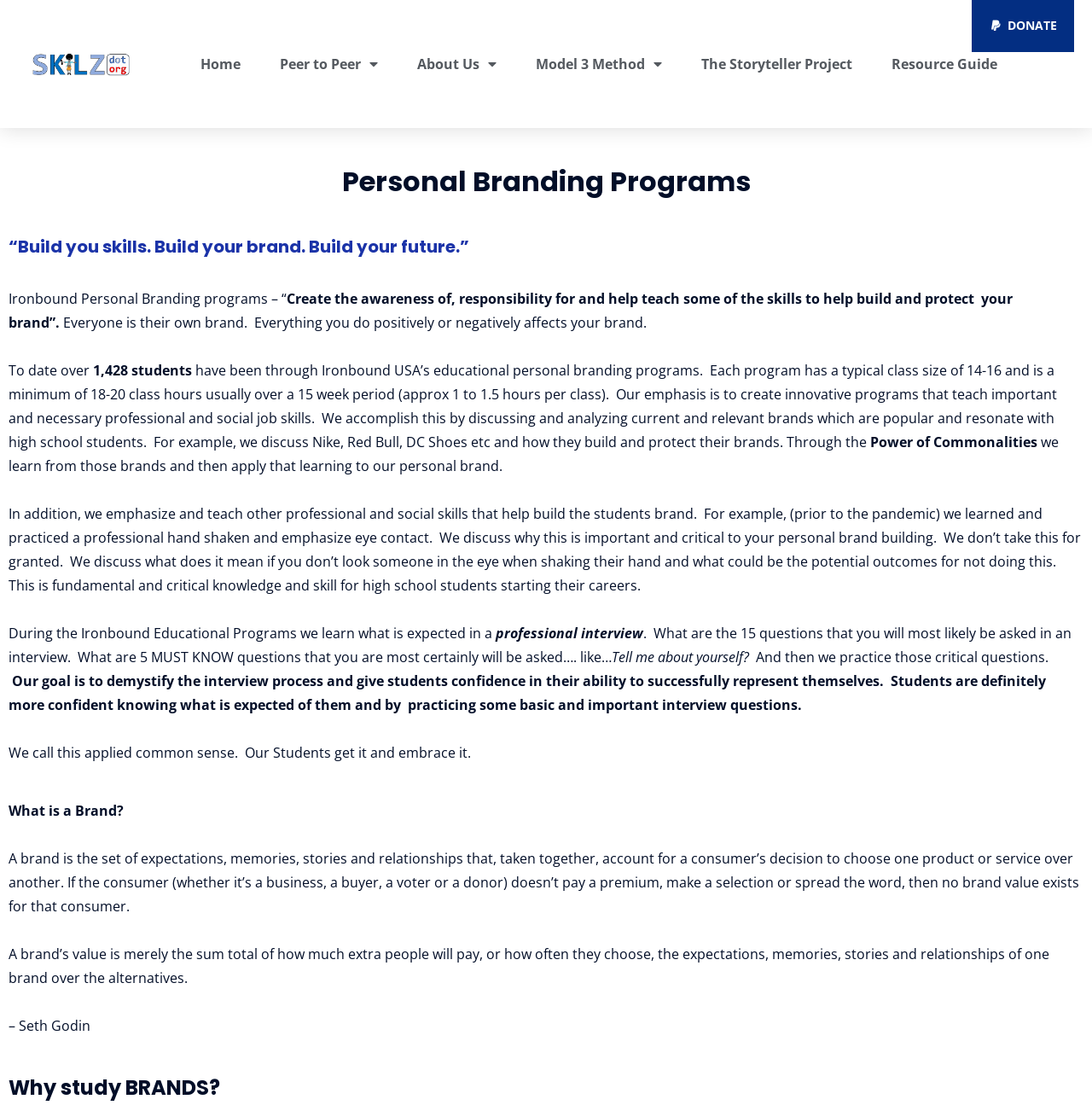Answer this question in one word or a short phrase: What is the typical class size of Ironbound USA’s educational personal branding programs?

14-16